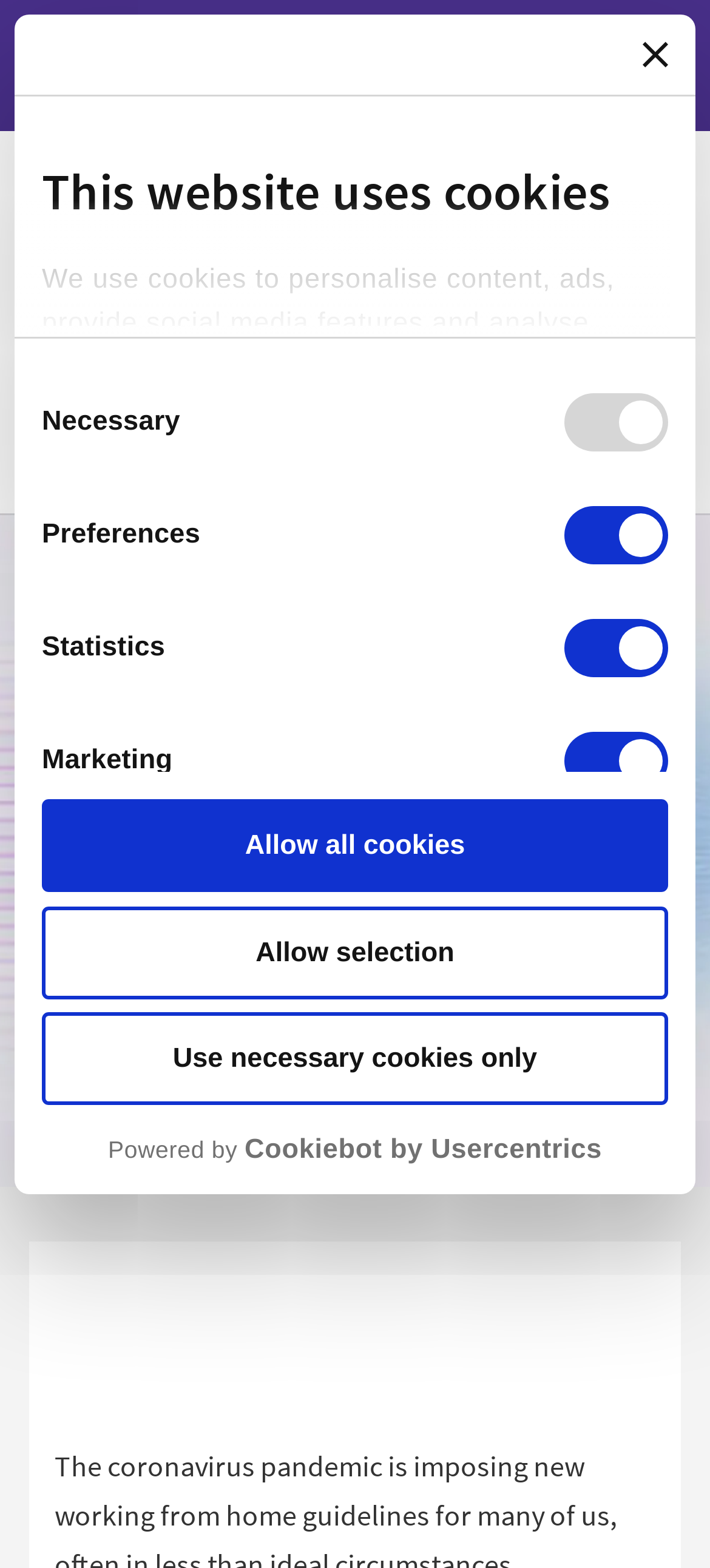Refer to the screenshot and give an in-depth answer to this question: What is the purpose of the 'Consent Selection' group?

I found the 'Consent Selection' group by looking at the modal dialog that appears at the top of the page. Within this group, I saw several checkboxes with labels such as 'Necessary', 'Preferences', 'Statistics', and 'Marketing'. This suggests that the purpose of the 'Consent Selection' group is to allow users to select their cookie preferences.